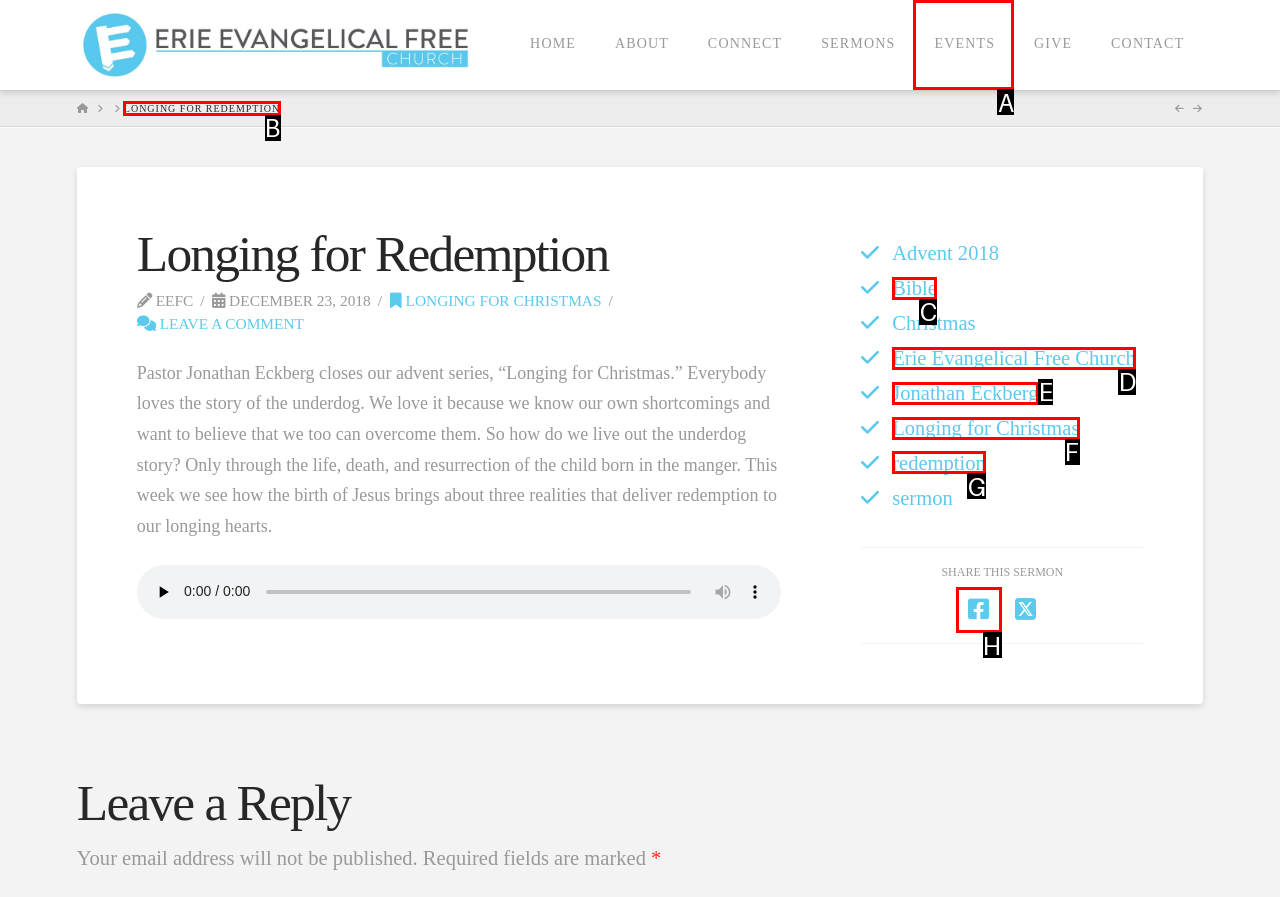Given the task: View the EVENTS page, tell me which HTML element to click on.
Answer with the letter of the correct option from the given choices.

A